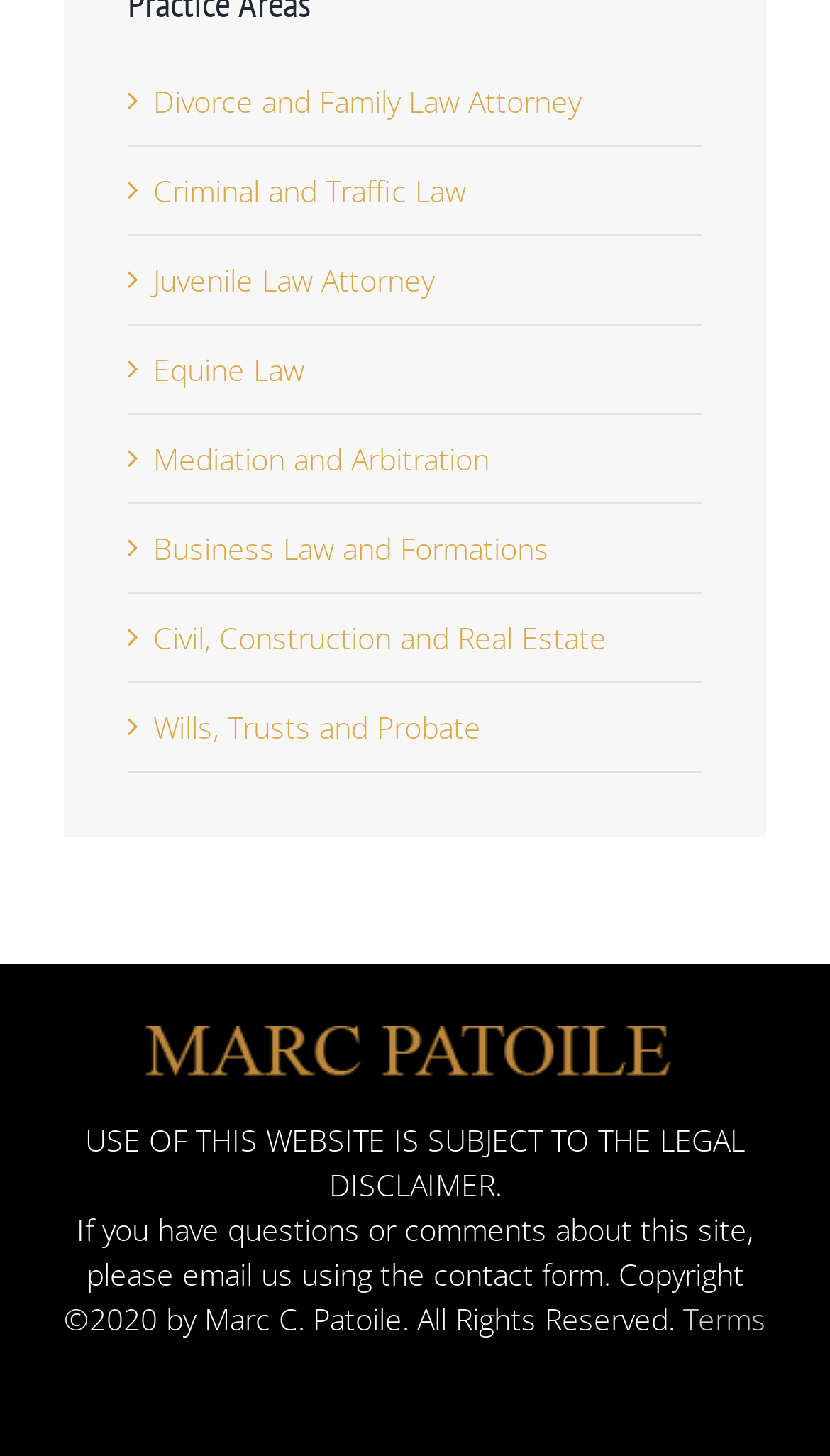Determine the bounding box coordinates for the area that should be clicked to carry out the following instruction: "Contact using the contact form".

[0.077, 0.705, 0.923, 0.747]